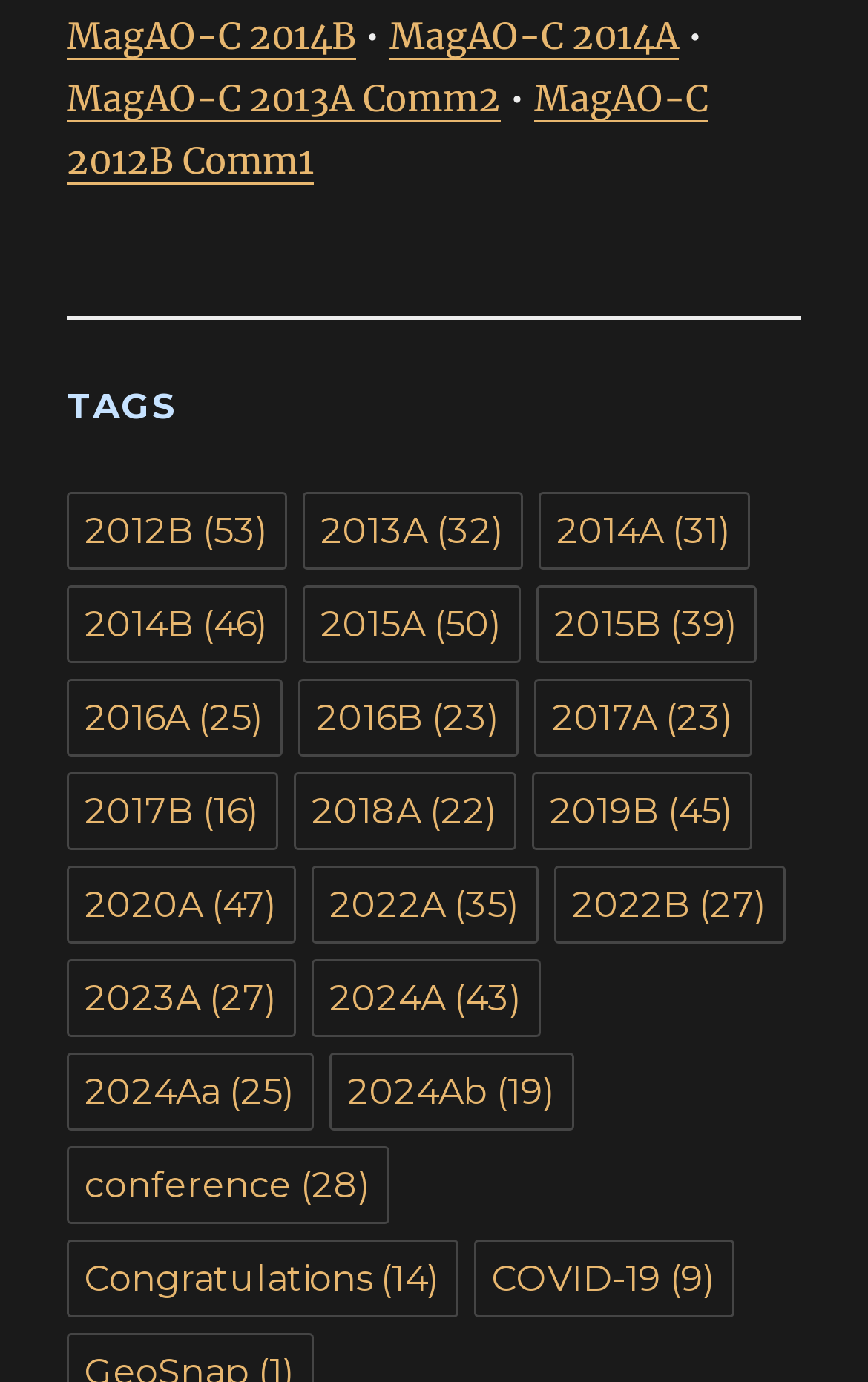Identify the bounding box coordinates of the region that should be clicked to execute the following instruction: "Explore the 'conference' tag".

[0.077, 0.829, 0.449, 0.885]